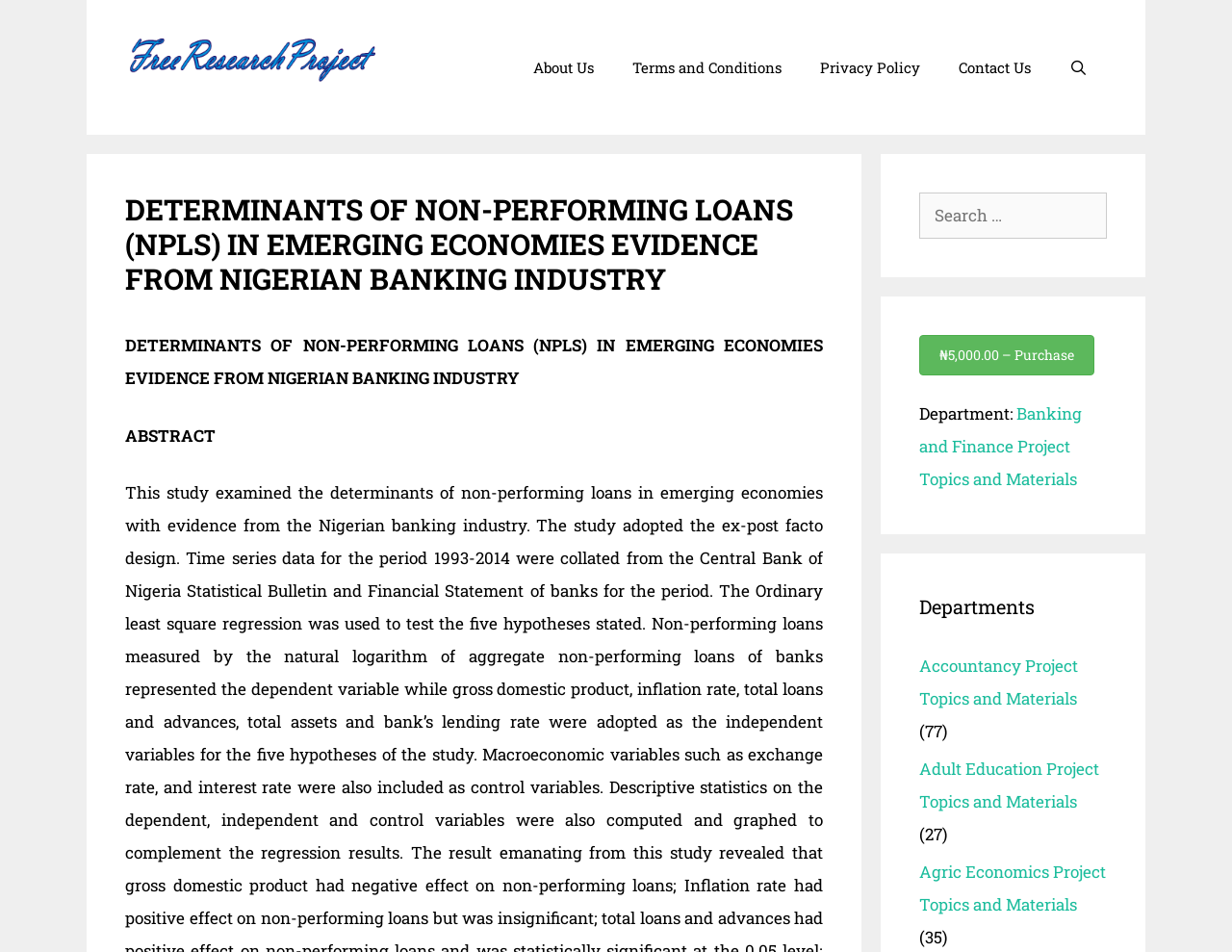Please locate the clickable area by providing the bounding box coordinates to follow this instruction: "Browse Agric Economics project topics".

[0.746, 0.904, 0.898, 0.962]